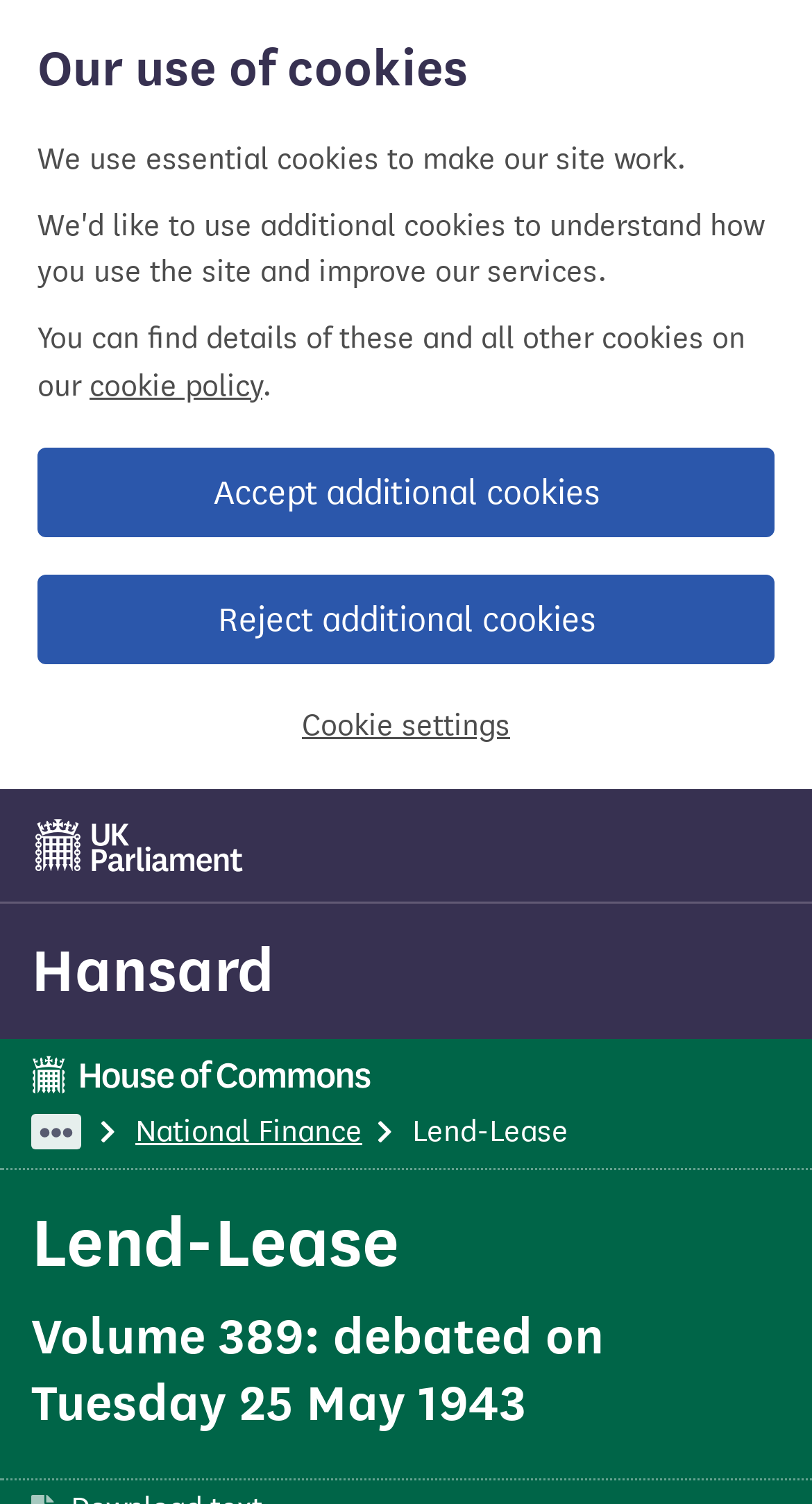Identify the bounding box coordinates of the clickable region required to complete the instruction: "expand hidden items". The coordinates should be given as four float numbers within the range of 0 and 1, i.e., [left, top, right, bottom].

[0.038, 0.741, 0.1, 0.764]